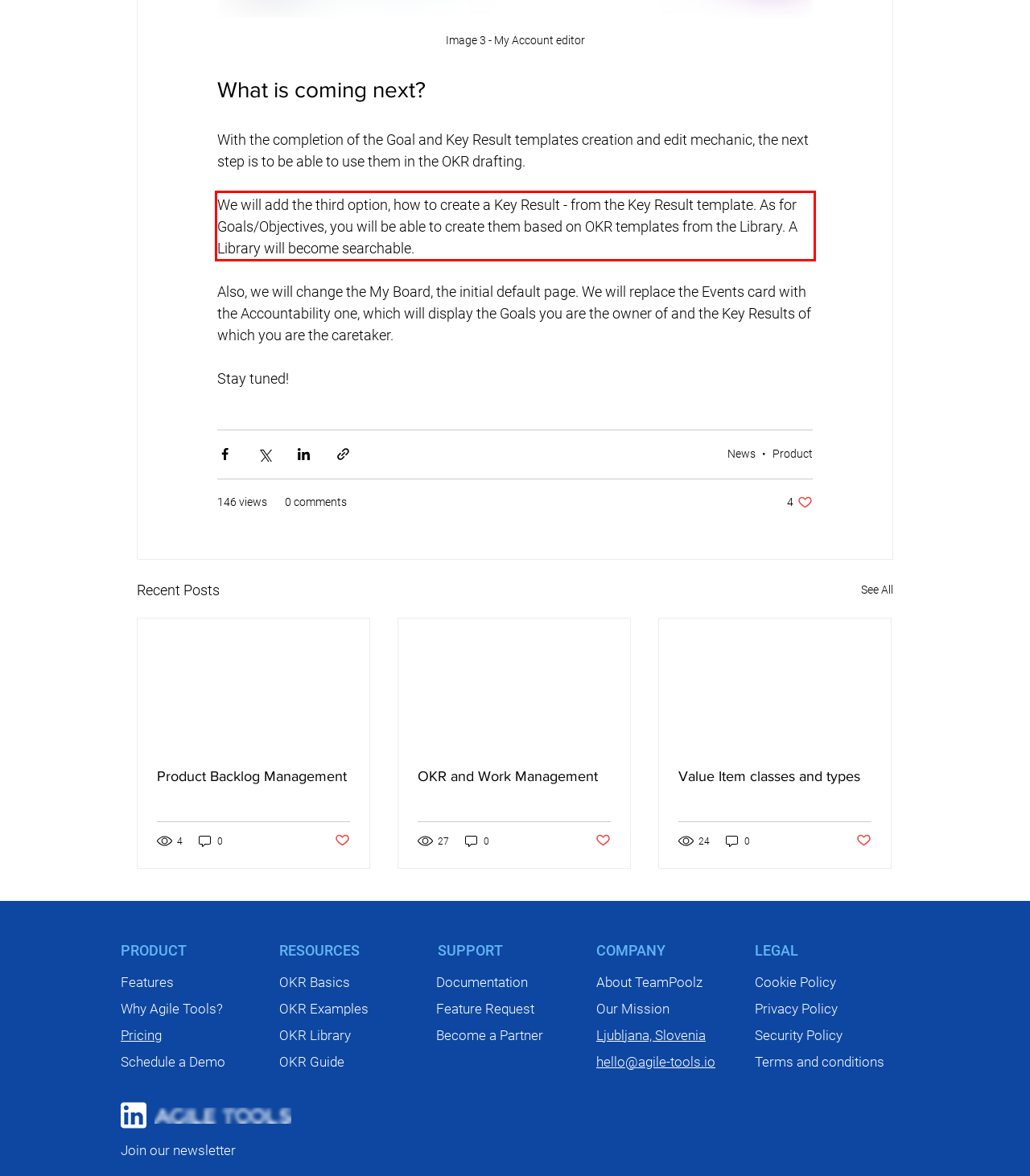Identify the text inside the red bounding box on the provided webpage screenshot by performing OCR.

We will add the third option, how to create a Key Result - from the Key Result template. As for Goals/Objectives, you will be able to create them based on OKR templates from the Library. A Library will become searchable.